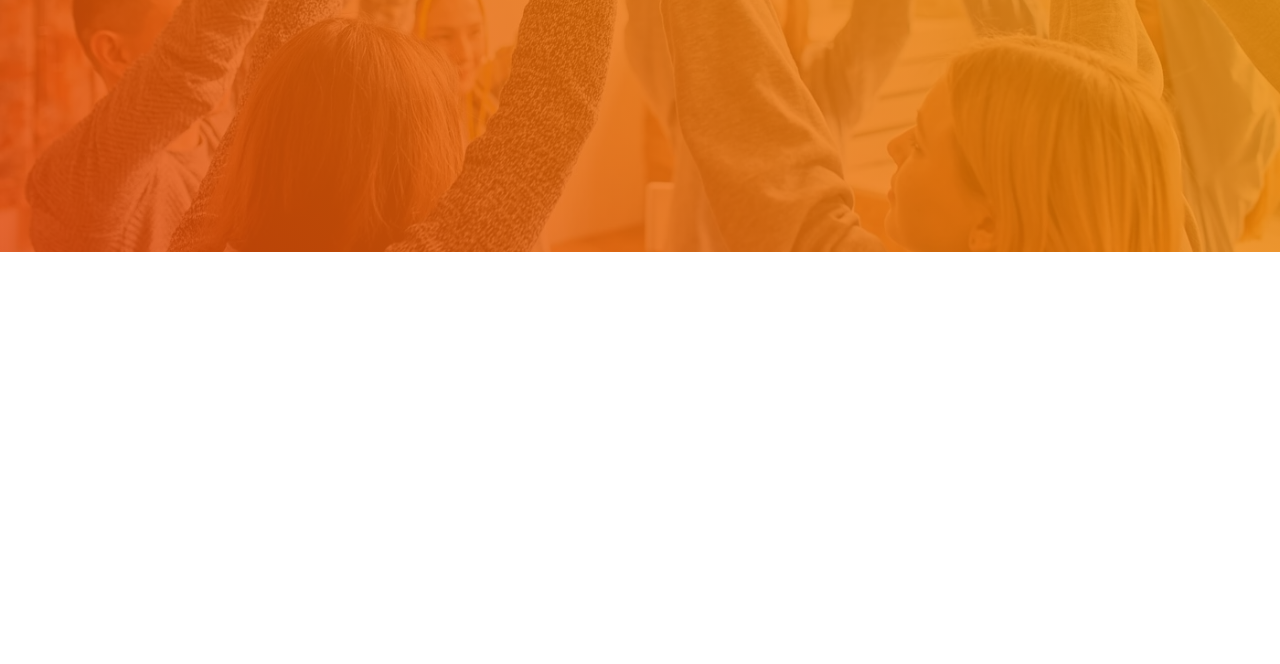What is the name of the organization?
Answer the question with a thorough and detailed explanation.

I found the name of the organization by looking at the image element with the text 'Gather Behavioral Health' which is located at the top of the webpage, below the links.